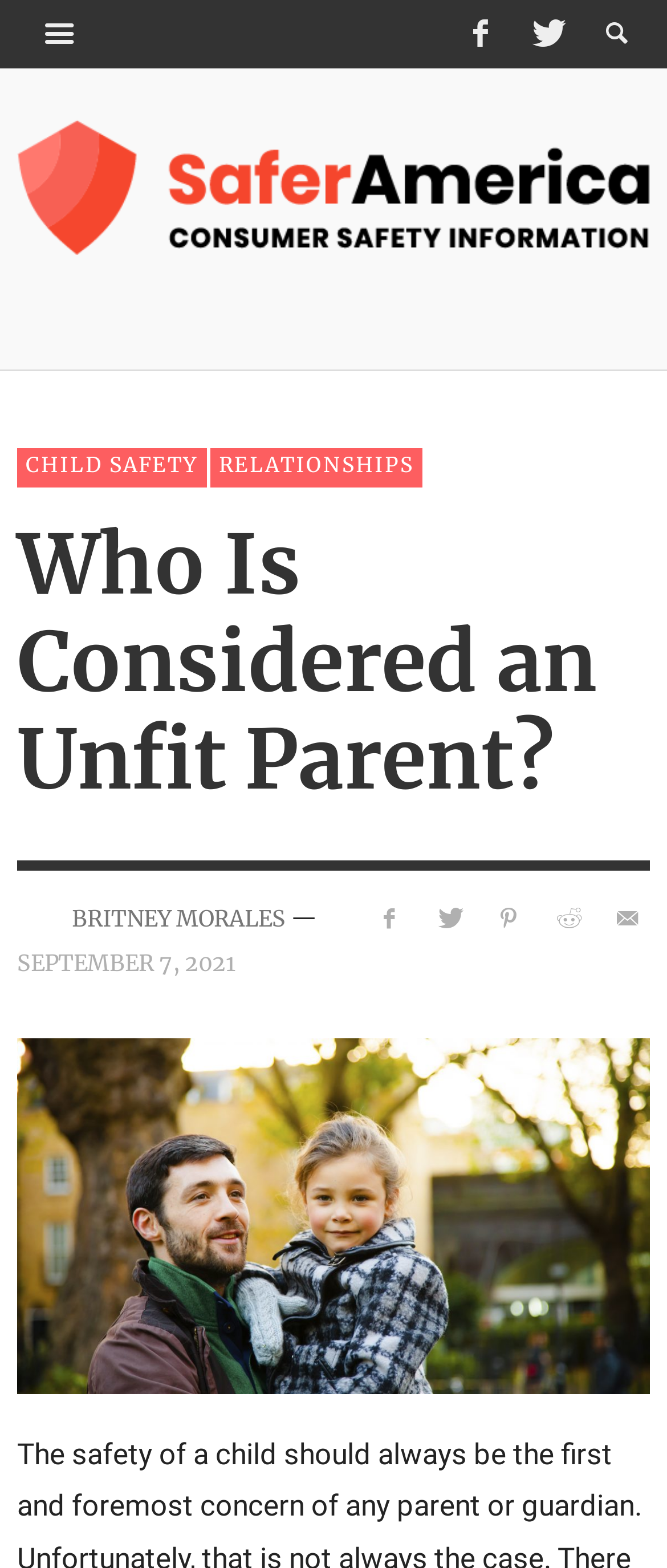Find the bounding box coordinates of the UI element according to this description: "September 7, 2021".

[0.026, 0.606, 0.354, 0.624]